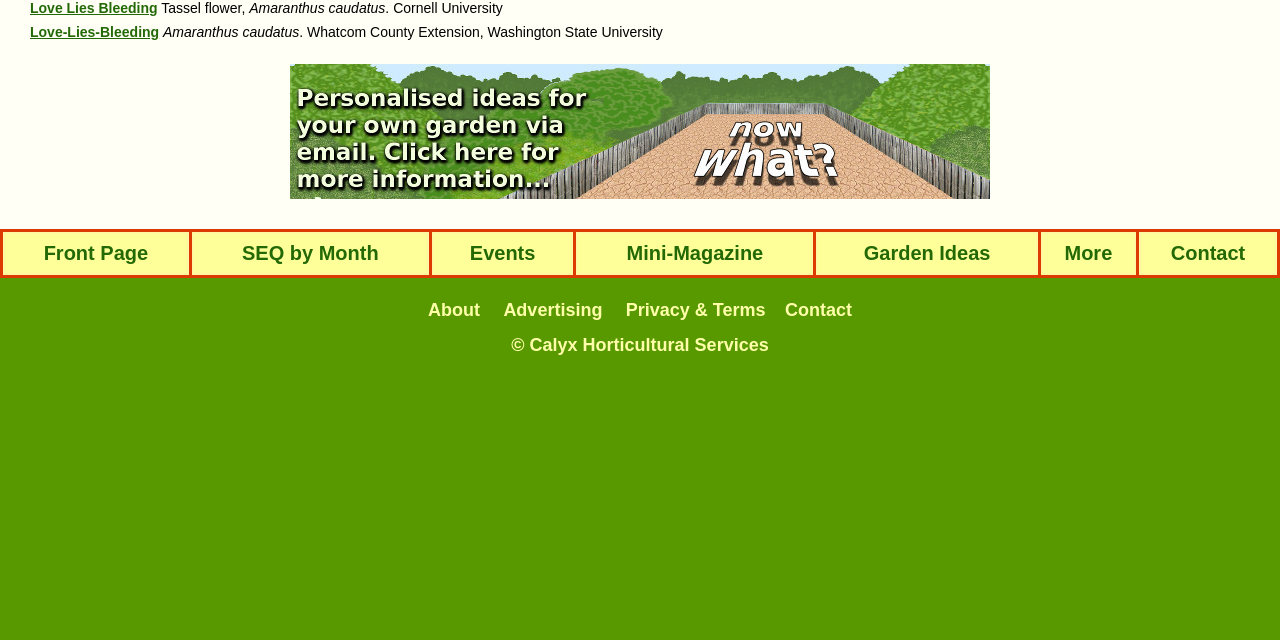Determine the bounding box for the UI element described here: "Front Page".

[0.004, 0.366, 0.146, 0.427]